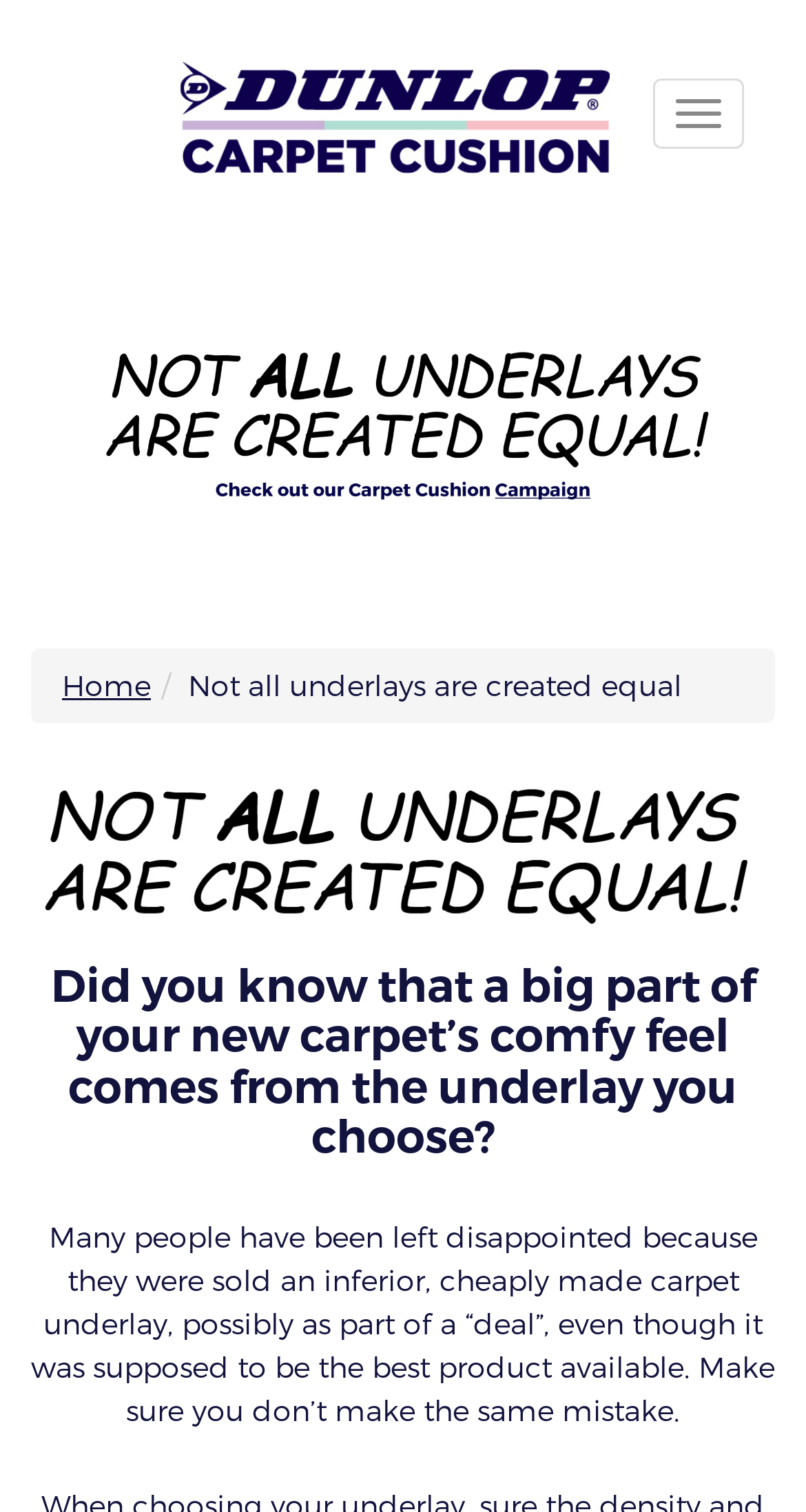Using the provided element description: "Toggle navigation", identify the bounding box coordinates. The coordinates should be four floats between 0 and 1 in the order [left, top, right, bottom].

[0.81, 0.052, 0.923, 0.098]